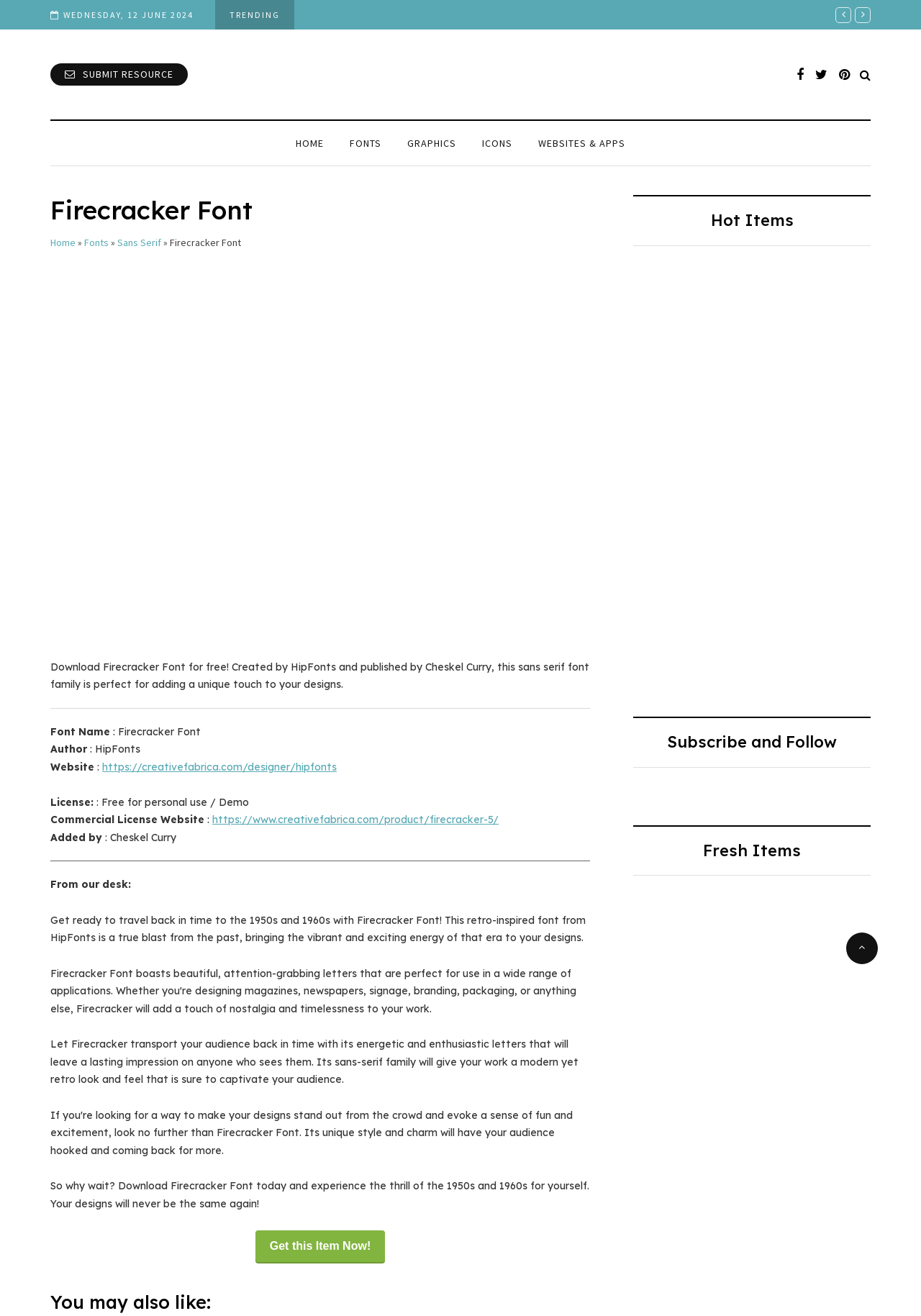Please use the details from the image to answer the following question comprehensively:
Who is the author of the font?

I found the answer by looking at the static text element with the text 'Author: HipFonts' which is located in the main section of the webpage, below the font name.